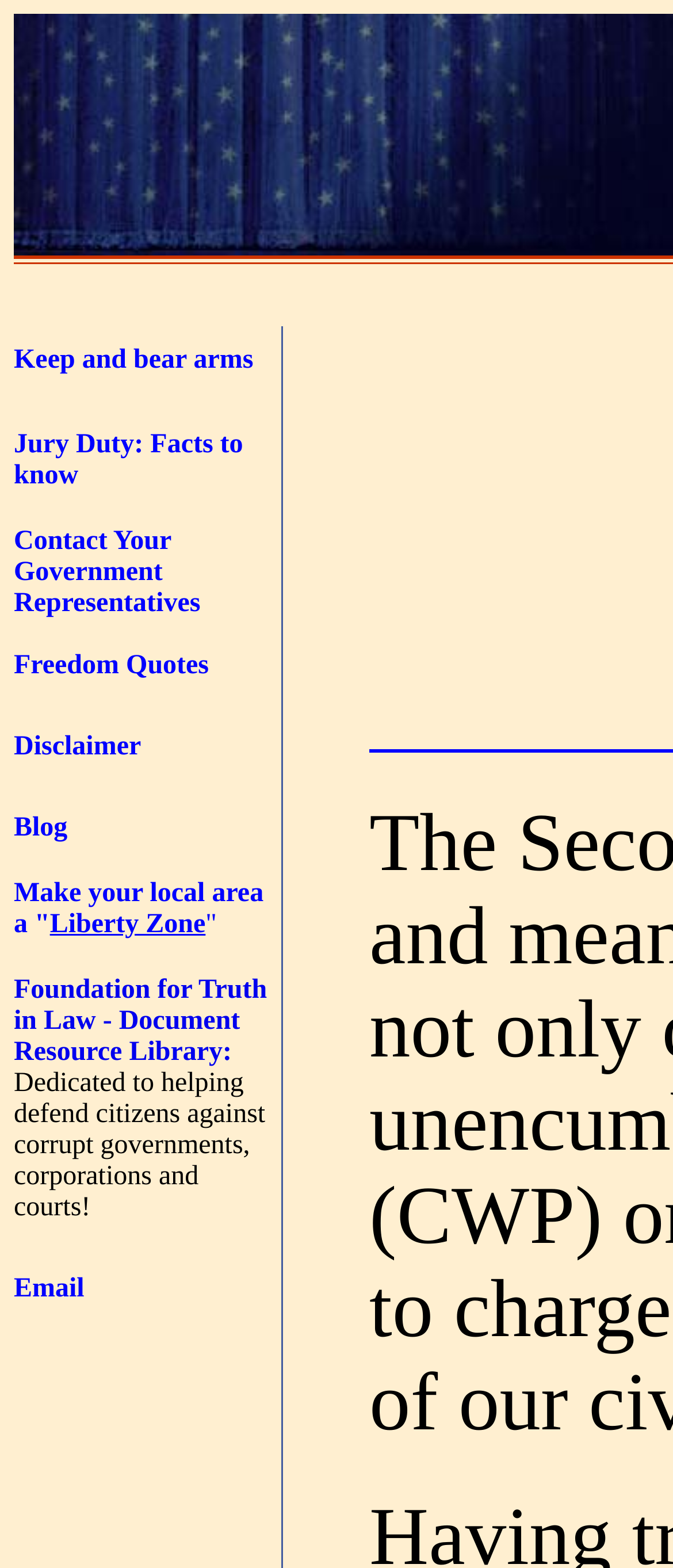Summarize the webpage in an elaborate manner.

The webpage "Keep and Bear Arms" has a layout table with multiple rows, each containing a table cell with a link or a non-breaking space character. 

At the top, there is a link "Keep and bear arms" followed by a series of links, including "Jury Duty: Facts to know", "Contact Your Government Representatives", "Freedom Quotes", "Disclaimer", "Blog", "Make your local area a 'Liberty Zone'", and "Foundation for Truth in Law - Document Resource Library". These links are stacked vertically, with a small gap between each link.

The link "Email" is located near the bottom of the page. There are also several non-breaking space characters scattered throughout the page, which do not contain any readable text.

The overall structure of the page is a vertical list of links, with no images or other multimedia elements present.